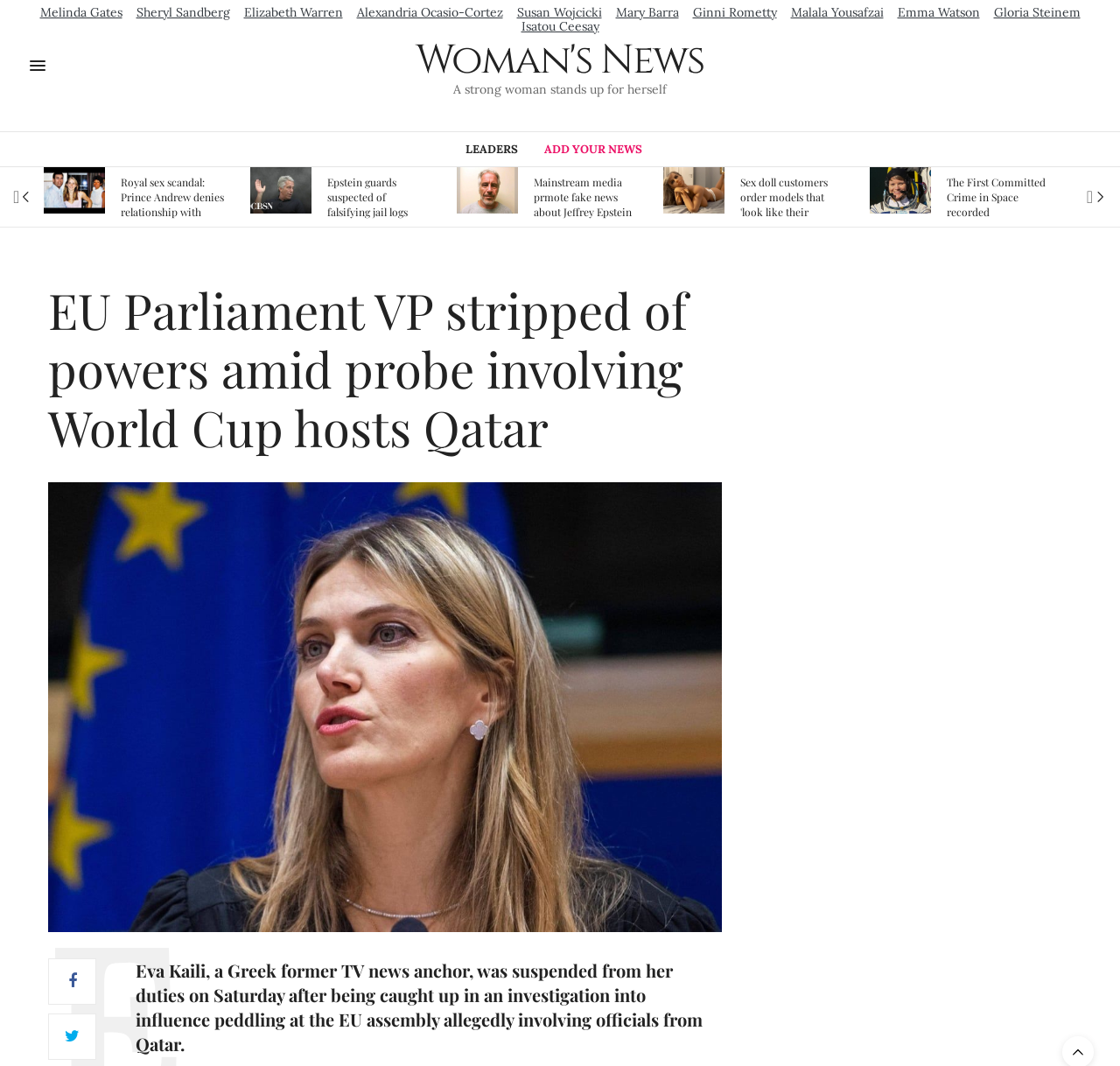Provide the bounding box coordinates of the HTML element this sentence describes: "Partner With Us". The bounding box coordinates consist of four float numbers between 0 and 1, i.e., [left, top, right, bottom].

None